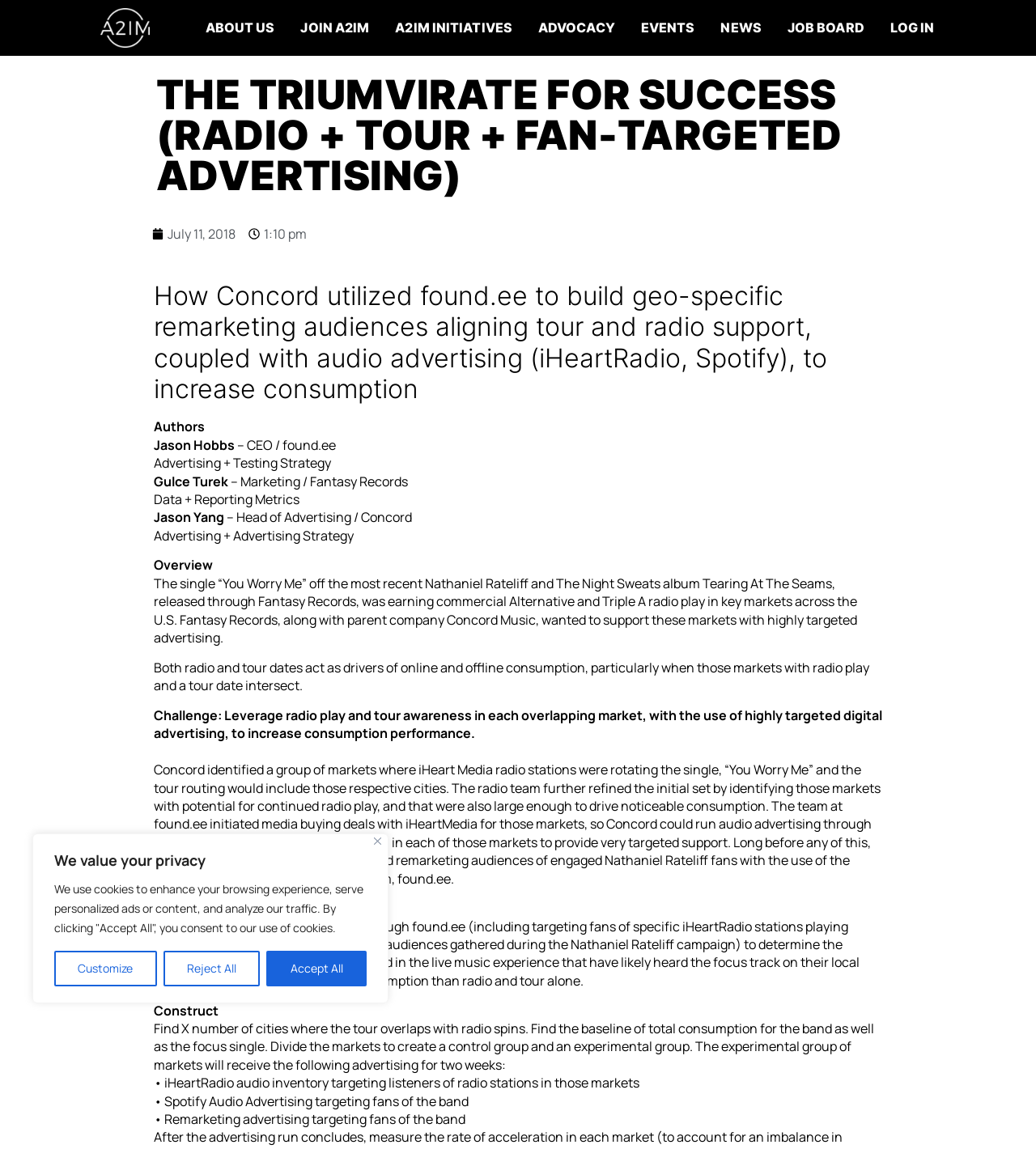Specify the bounding box coordinates for the region that must be clicked to perform the given instruction: "Click the 'Accept All' button".

[0.257, 0.827, 0.354, 0.858]